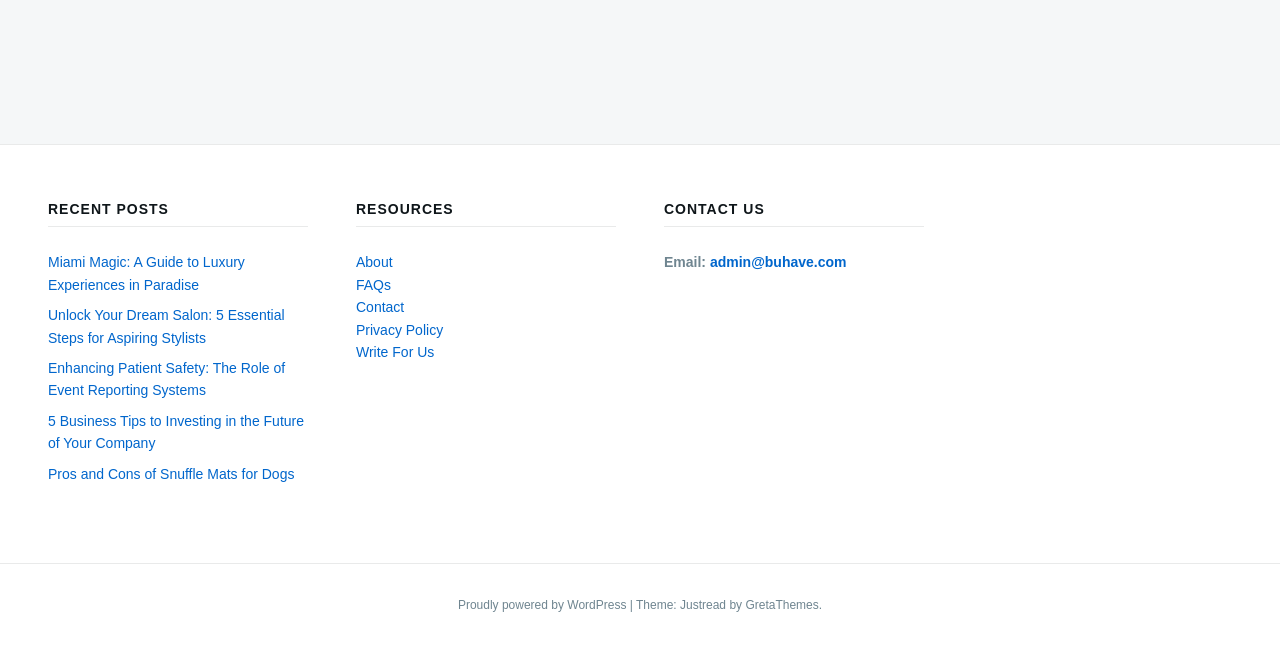Please identify the bounding box coordinates of the area I need to click to accomplish the following instruction: "Learn about resources".

[0.278, 0.31, 0.481, 0.351]